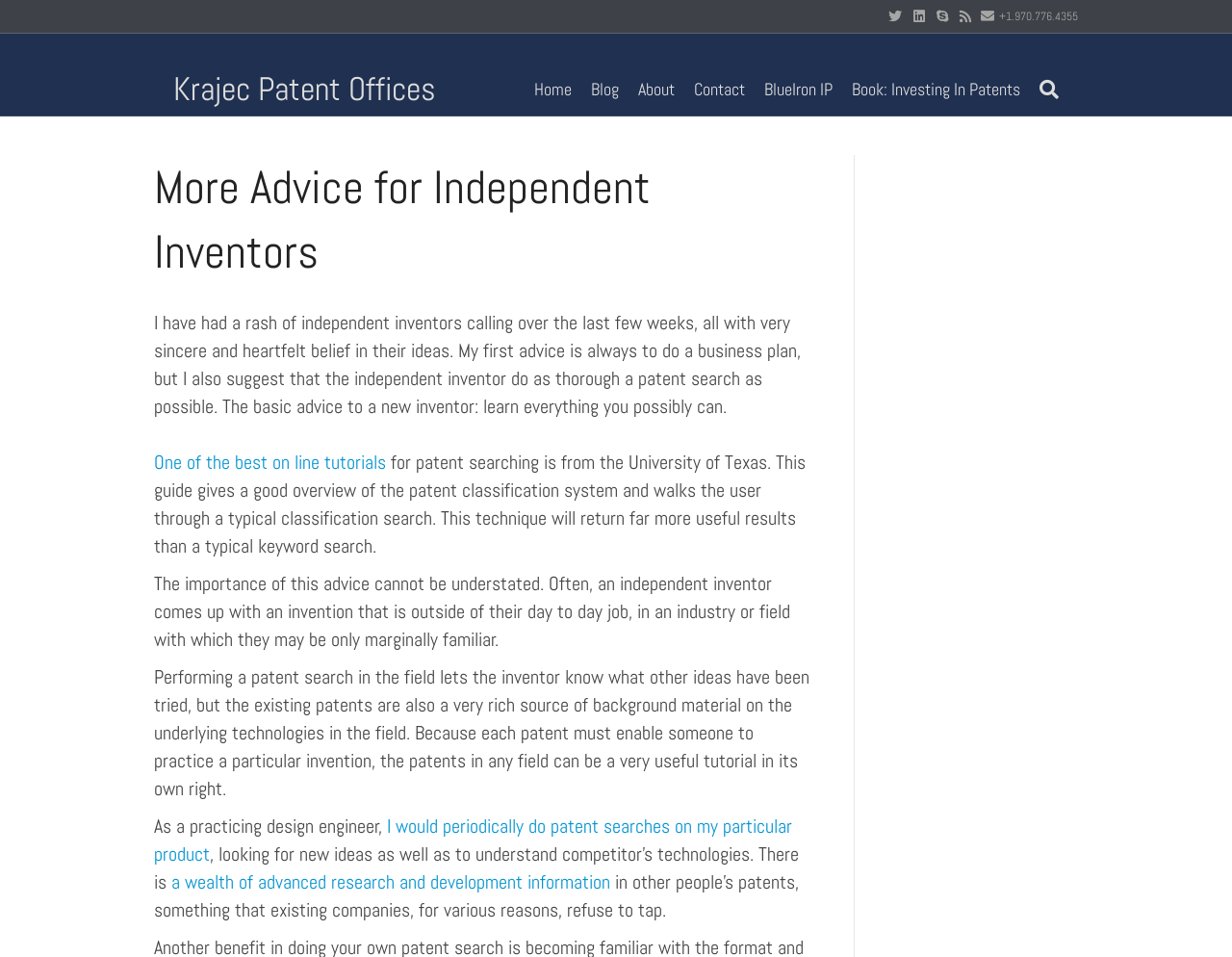Give a short answer using one word or phrase for the question:
What is the name of the patent office mentioned on the webpage?

Krajec Patent Offices